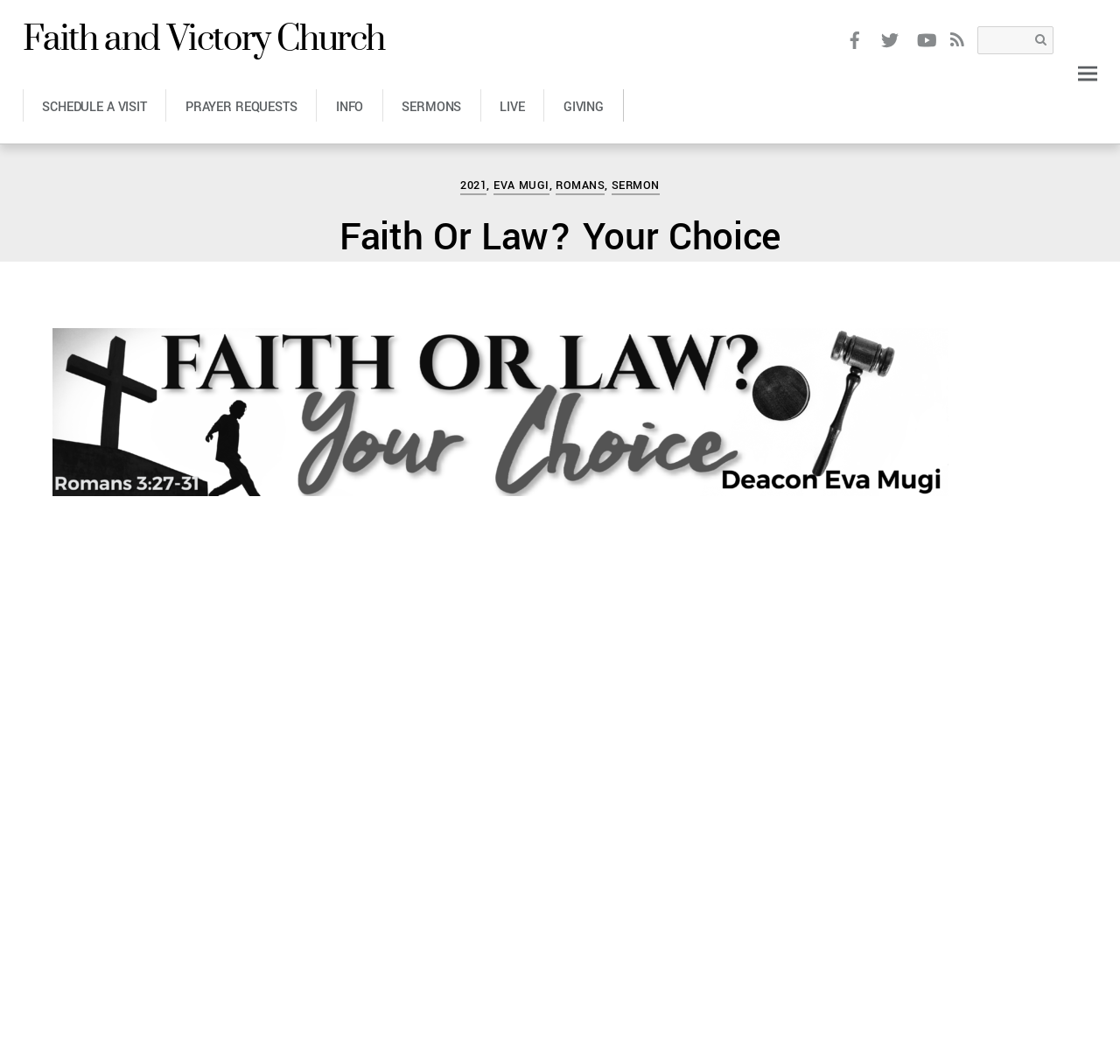Indicate the bounding box coordinates of the element that needs to be clicked to satisfy the following instruction: "Click the 'Next' link". The coordinates should be four float numbers between 0 and 1, i.e., [left, top, right, bottom].

None